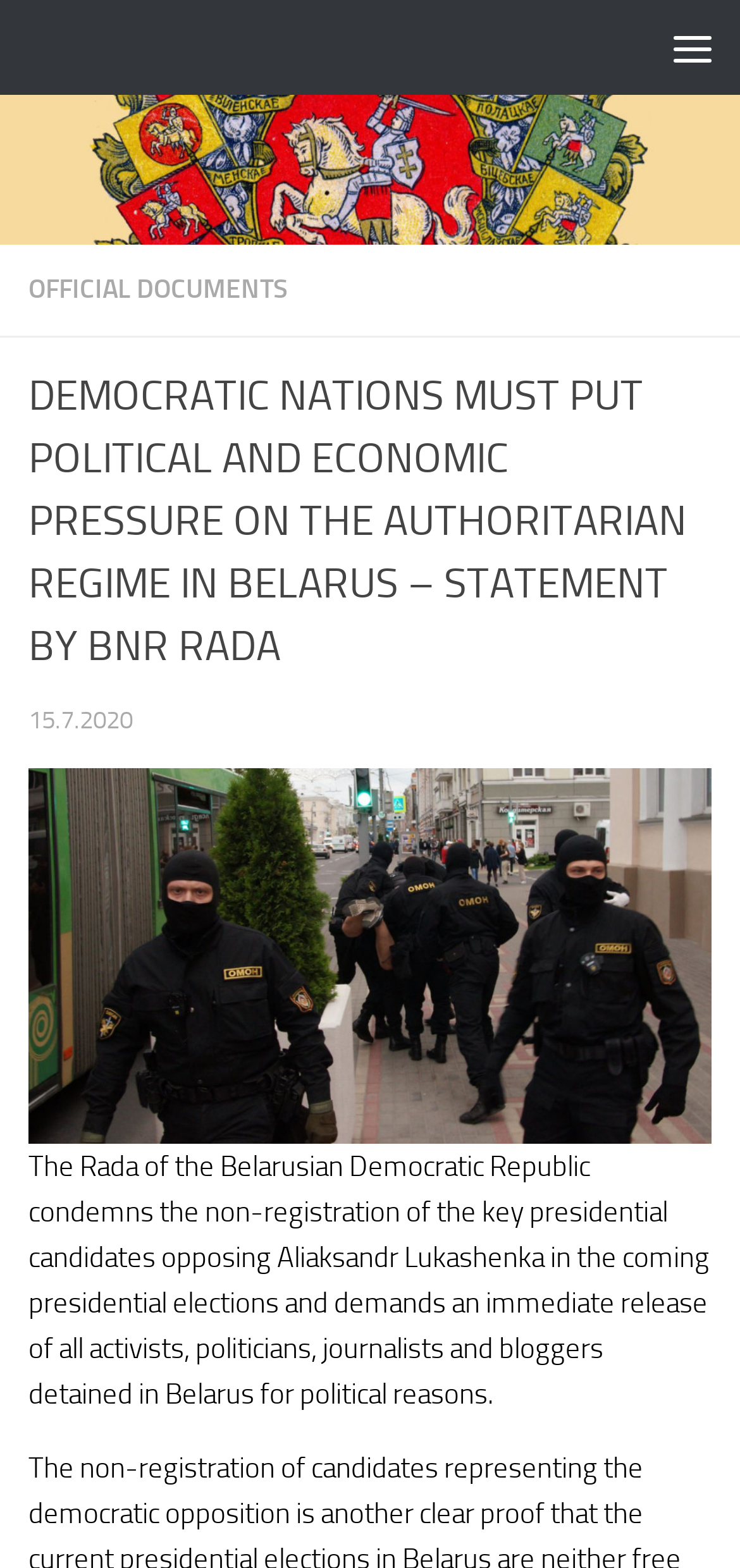Answer briefly with one word or phrase:
What is the purpose of the button at the top right corner?

Menu